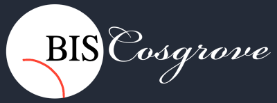Offer a detailed narrative of what is shown in the image.

The image features the logo of BIS Cosgrove, a financial services firm, prominently displayed against a dark background. The logo combines bold and elegant typography, where "BIS" is presented in a strong sans-serif font, while "Cosgrove" is elegantly scripted, conveying a sense of professionalism and sophistication. This duality in font styles suggests a blend of reliability and personal touch, which aligns with their mission to assist clients in navigating their financial goals. The logo serves as a visual representation of the firm’s commitment to providing high-quality financial planning and advisory services to a diverse clientele, emphasizing that financial planners can benefit everyone, not just the wealthy.